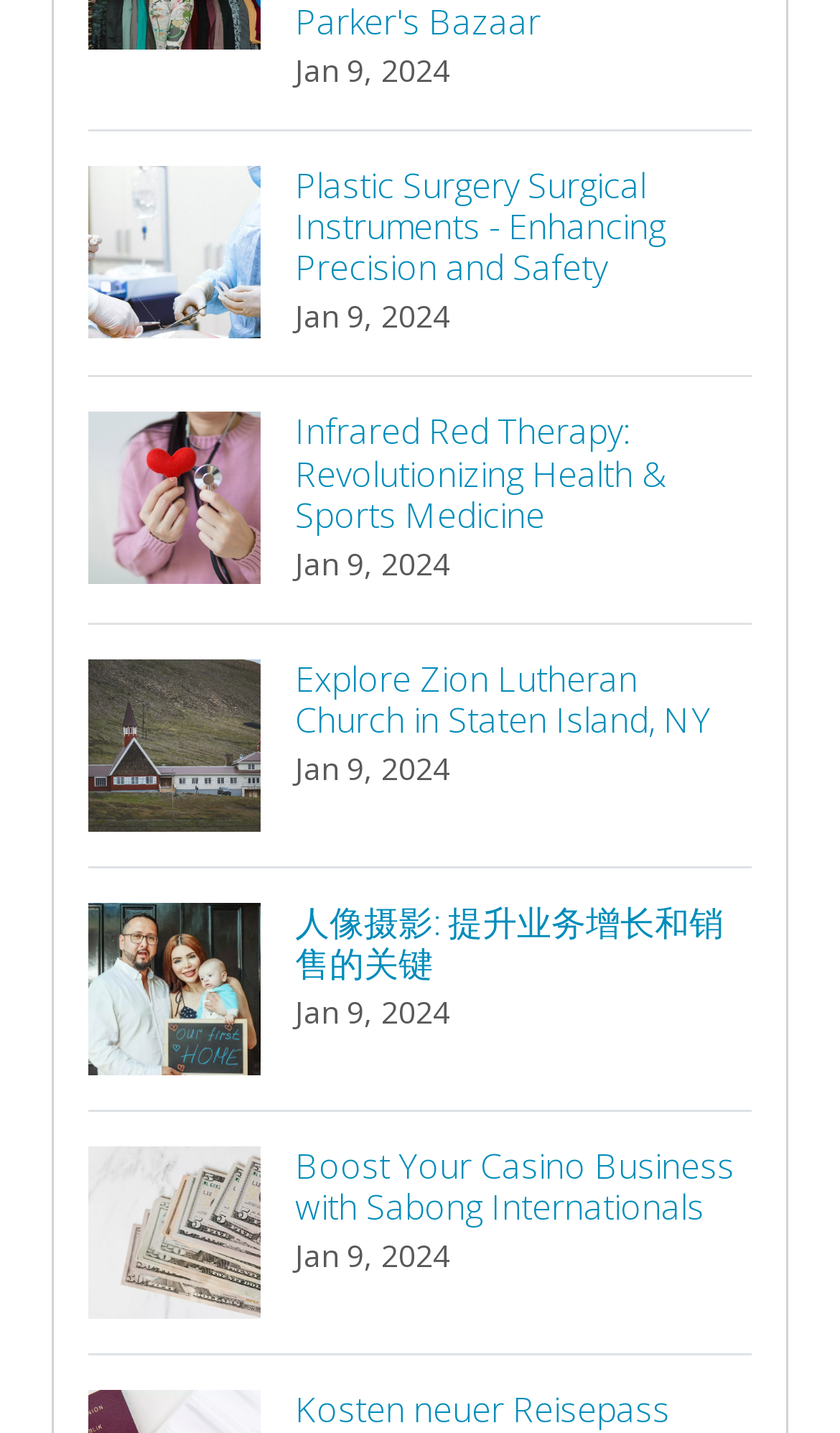What is the language of the '人像摄影' article?
Analyze the screenshot and provide a detailed answer to the question.

The language of the '人像摄影' article can be determined by examining the characters used in the heading element. The characters '人像摄影' are in Chinese, indicating that the article is written in Chinese.